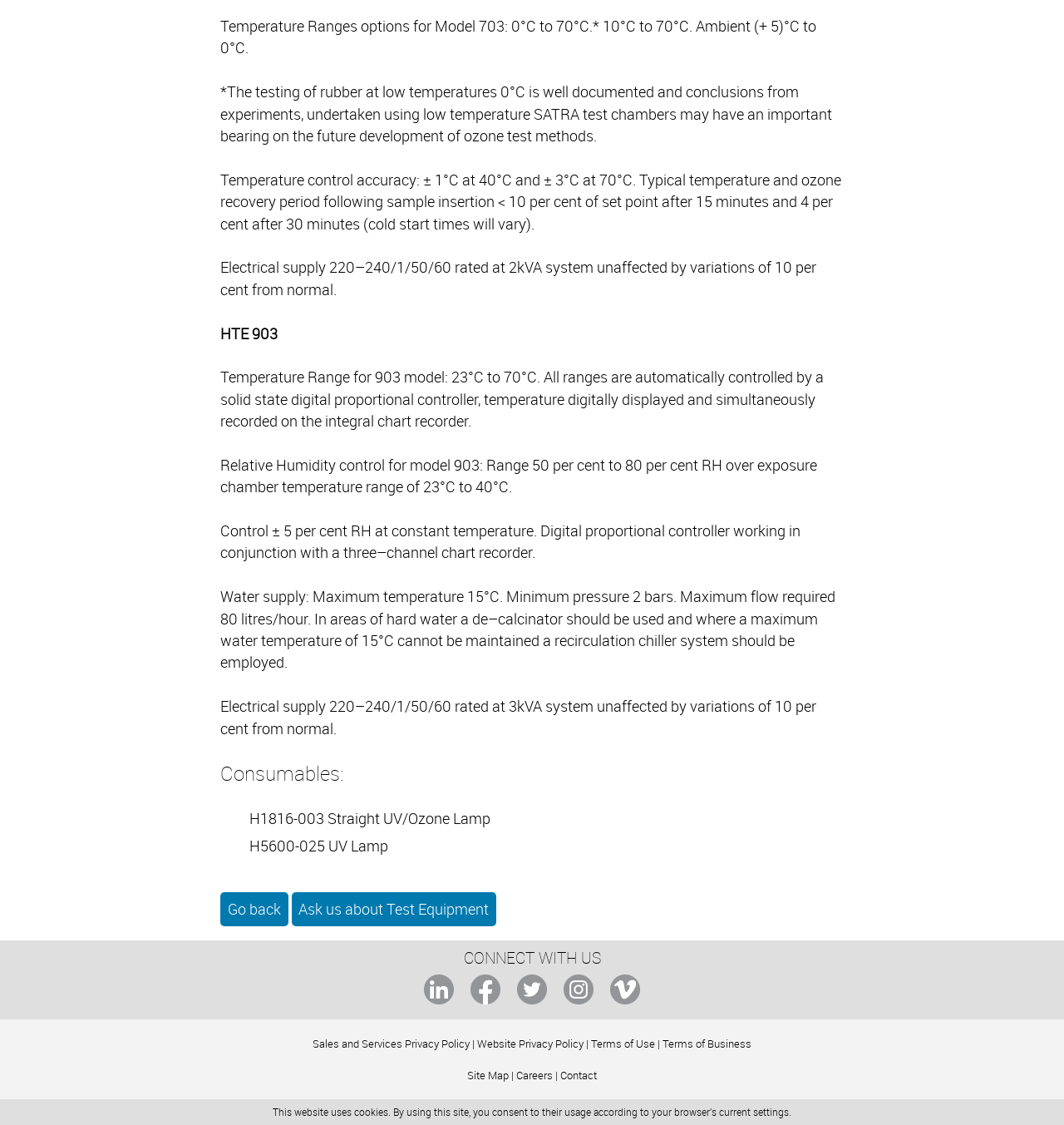Identify the bounding box coordinates of the element to click to follow this instruction: 'Click on 'Connect with LinkedIn''. Ensure the coordinates are four float values between 0 and 1, provided as [left, top, right, bottom].

[0.398, 0.866, 0.427, 0.892]